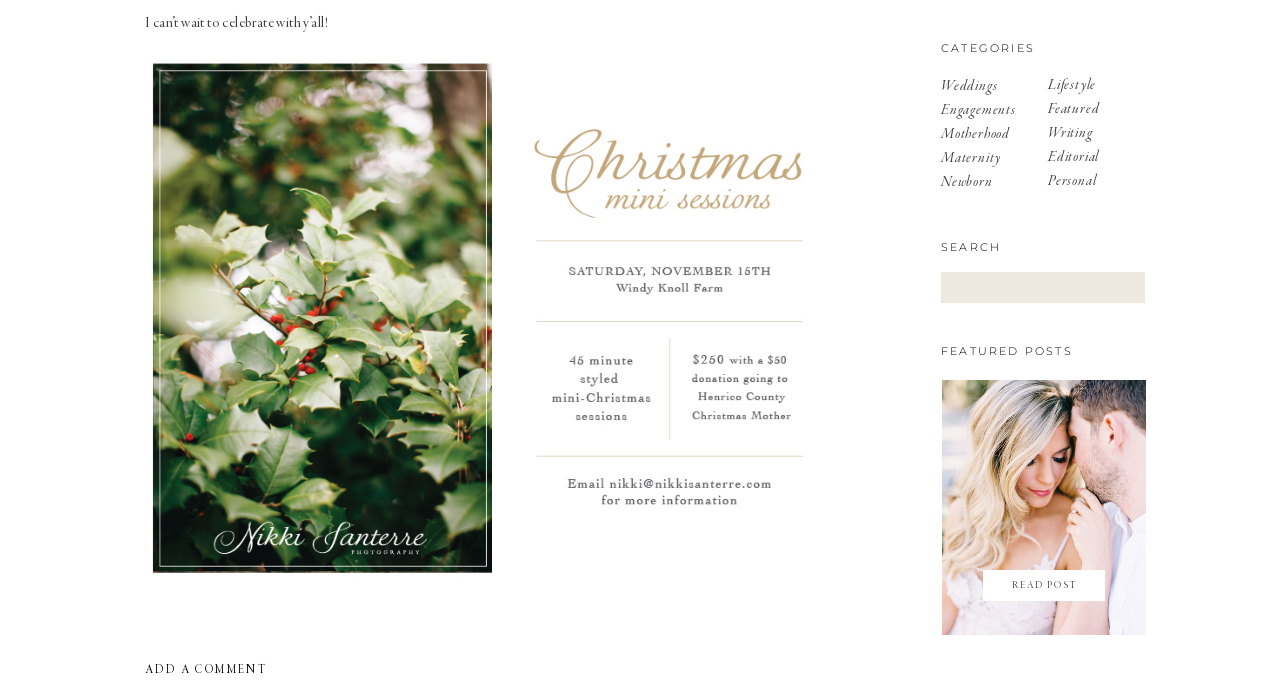Determine the coordinates of the bounding box that should be clicked to complete the instruction: "search for posts". The coordinates should be represented by four float numbers between 0 and 1: [left, top, right, bottom].

[0.743, 0.401, 0.888, 0.426]